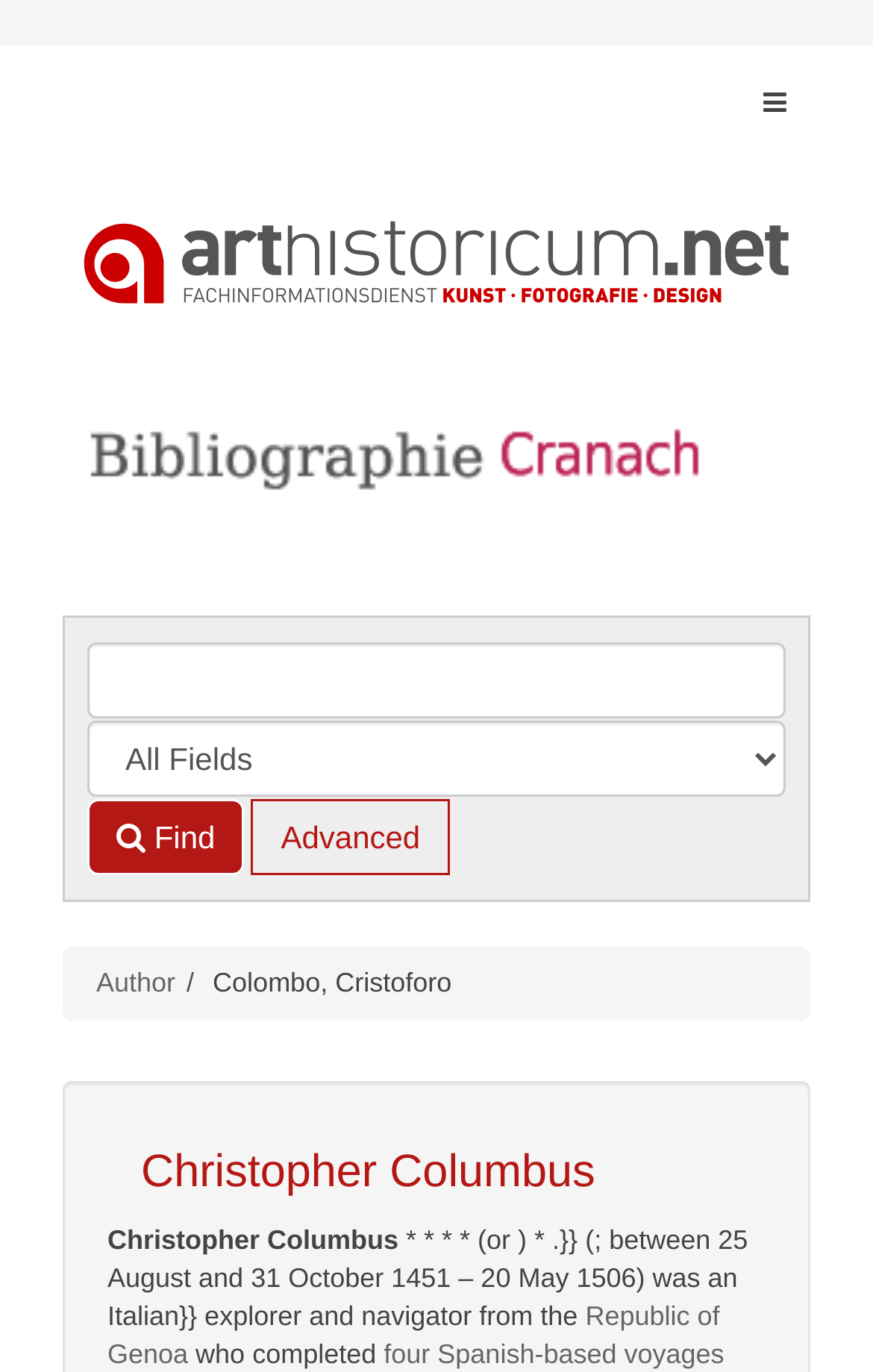Create a detailed summary of all the visual and textual information on the webpage.

The webpage displays the results of an author search, specifically for "Colombo, Cristoforo". At the top, there is a heading indicating that 1 out of 1 result is being shown. Next to it, there is a "Skip to content" link. 

On the top-right corner, there is a hidden button with an icon. Below it, there are three links arranged horizontally. 

A search bar is located in the middle of the page, consisting of a textbox to input search terms, a combobox to select the search type, and a "Find" button. An "Advanced" link is placed next to the "Find" button. 

Below the search bar, there is a navigation section with breadcrumbs, containing an "Author" link and the text "Colombo, Cristoforo". 

The main content of the page is dedicated to the search result, which is an author profile. The profile starts with a heading "Christopher Columbus", followed by a brief description of the author, including his birth and death dates, occupation, and nationality. The description also contains a link to the "Republic of Genoa".